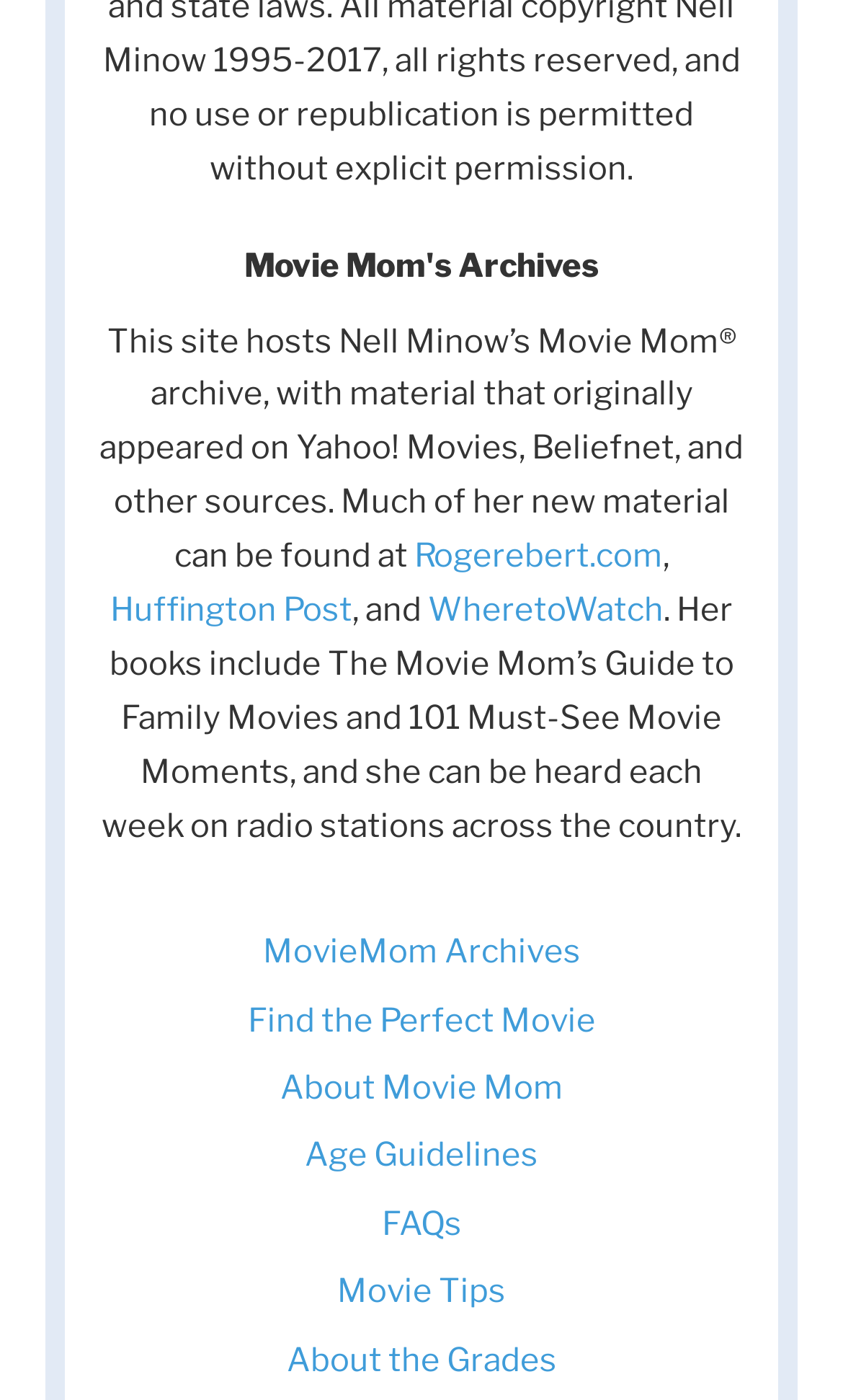Please identify the bounding box coordinates of the area that needs to be clicked to follow this instruction: "Learn about the Movie Mom".

[0.332, 0.763, 0.668, 0.791]